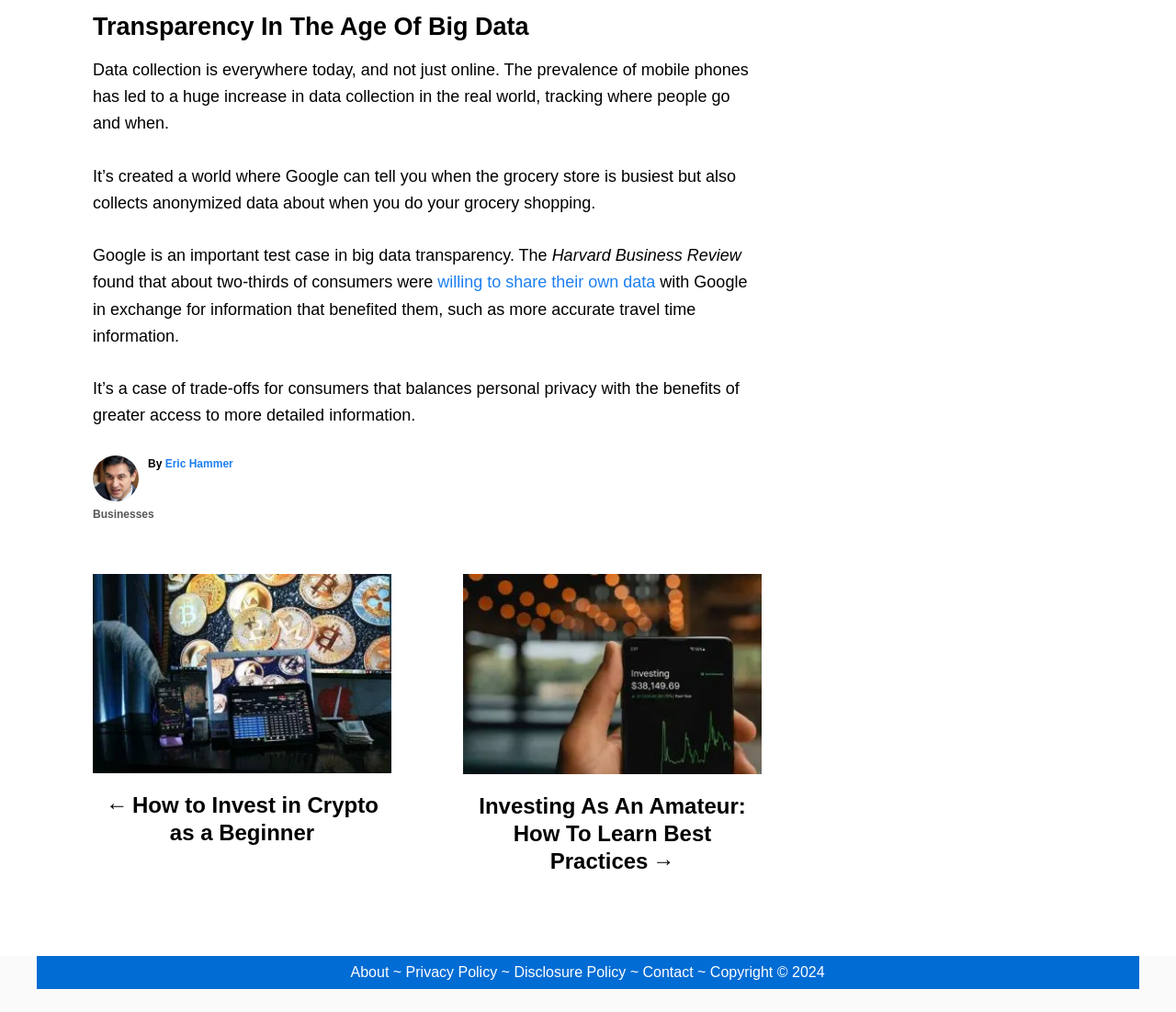Locate the bounding box coordinates of the element that should be clicked to fulfill the instruction: "navigate to the previous post".

[0.079, 0.782, 0.333, 0.854]